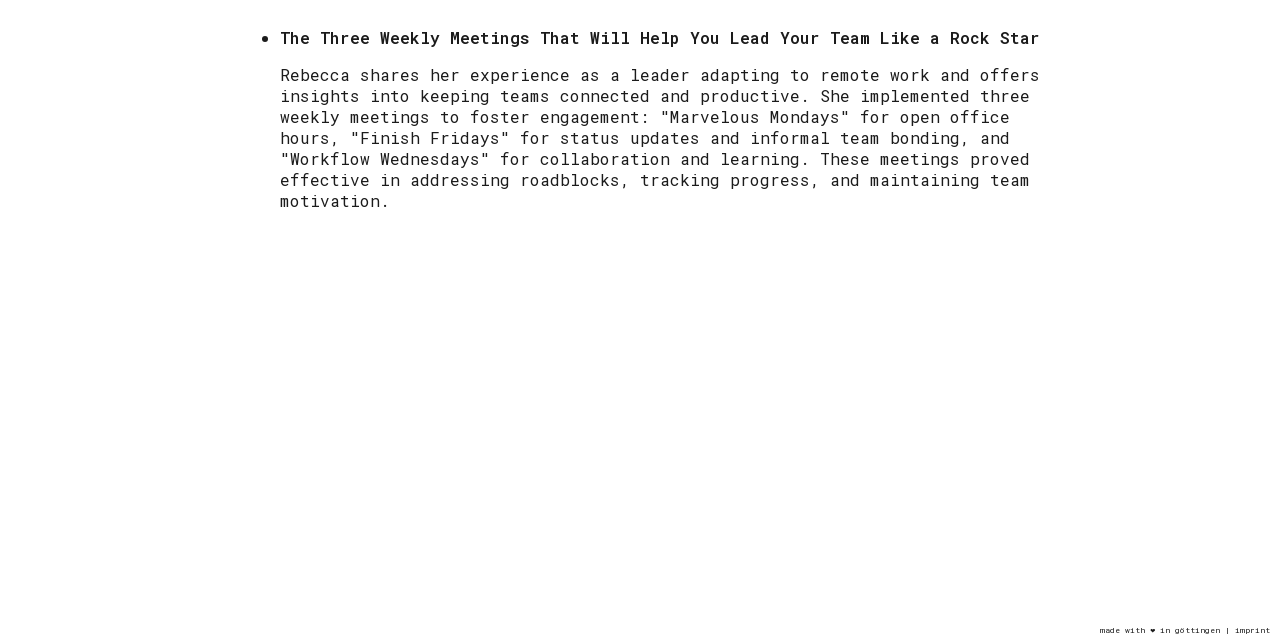Identify the bounding box for the UI element specified in this description: "Can whipworm live in carpet?". The coordinates must be four float numbers between 0 and 1, formatted as [left, top, right, bottom].

None